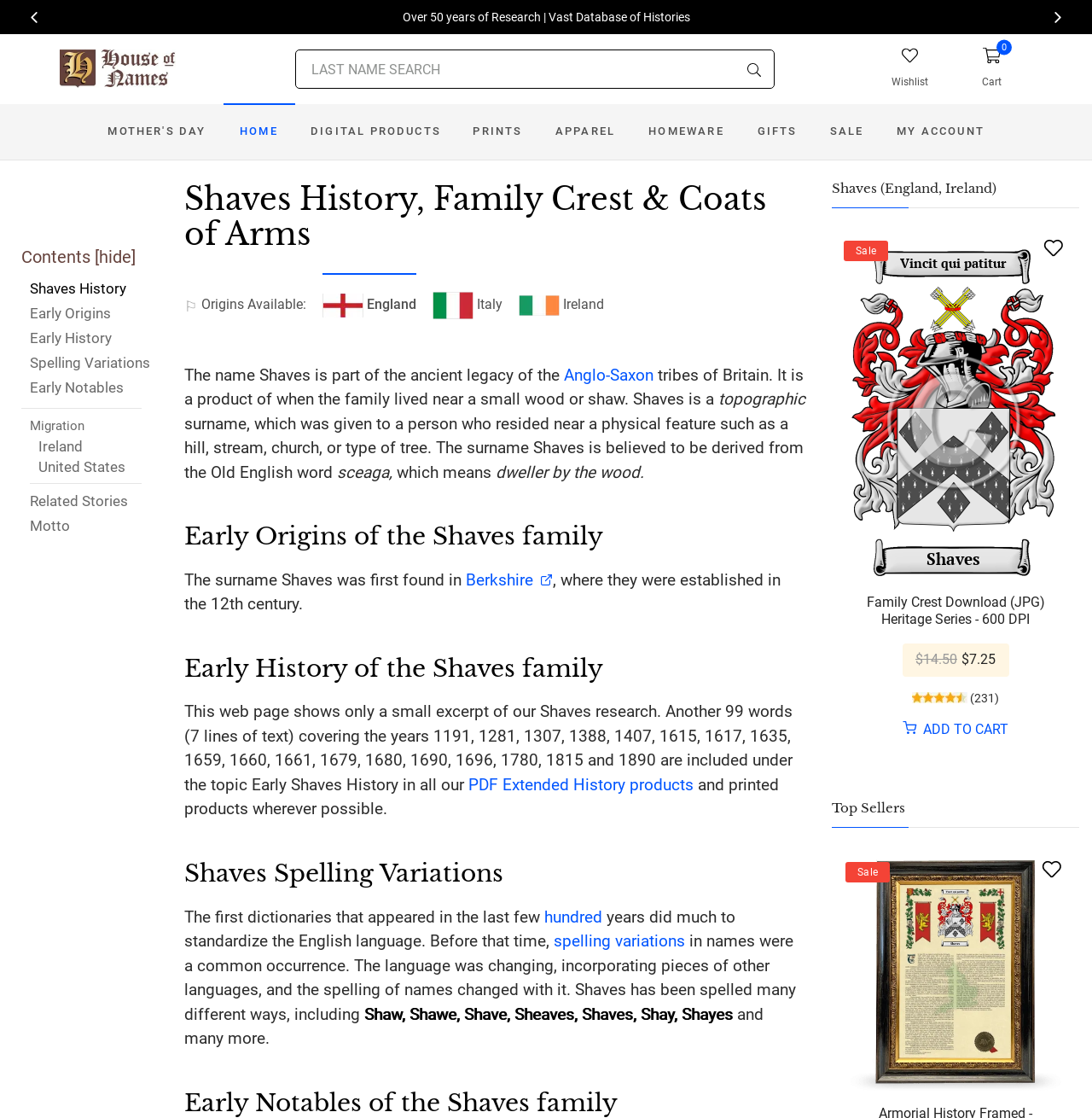Respond to the following query with just one word or a short phrase: 
What is the price of the Family Crest Download?

$7.25